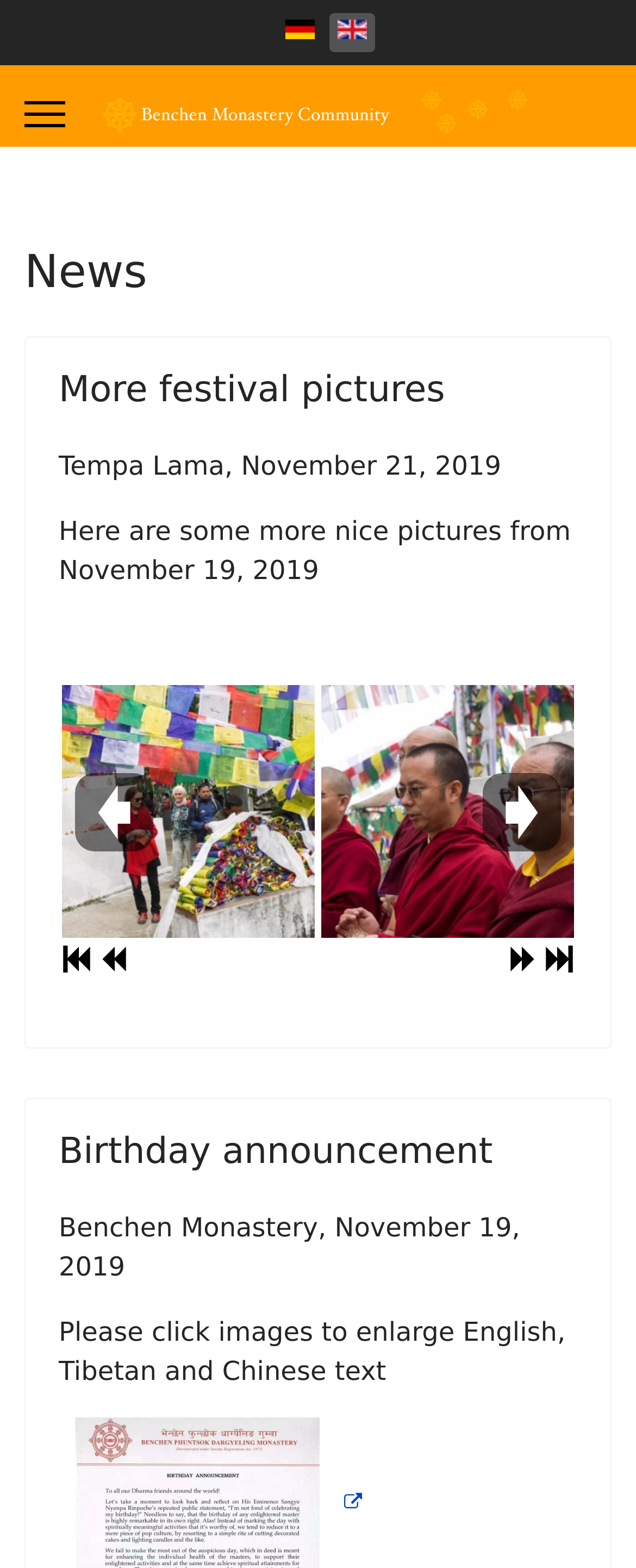How many images are there in the 'More festival pictures' section?
Please provide a detailed and thorough answer to the question.

In the 'More festival pictures' section, I found links with text '(1/20)' and '(2/20)', which suggest that there are 20 images in total.